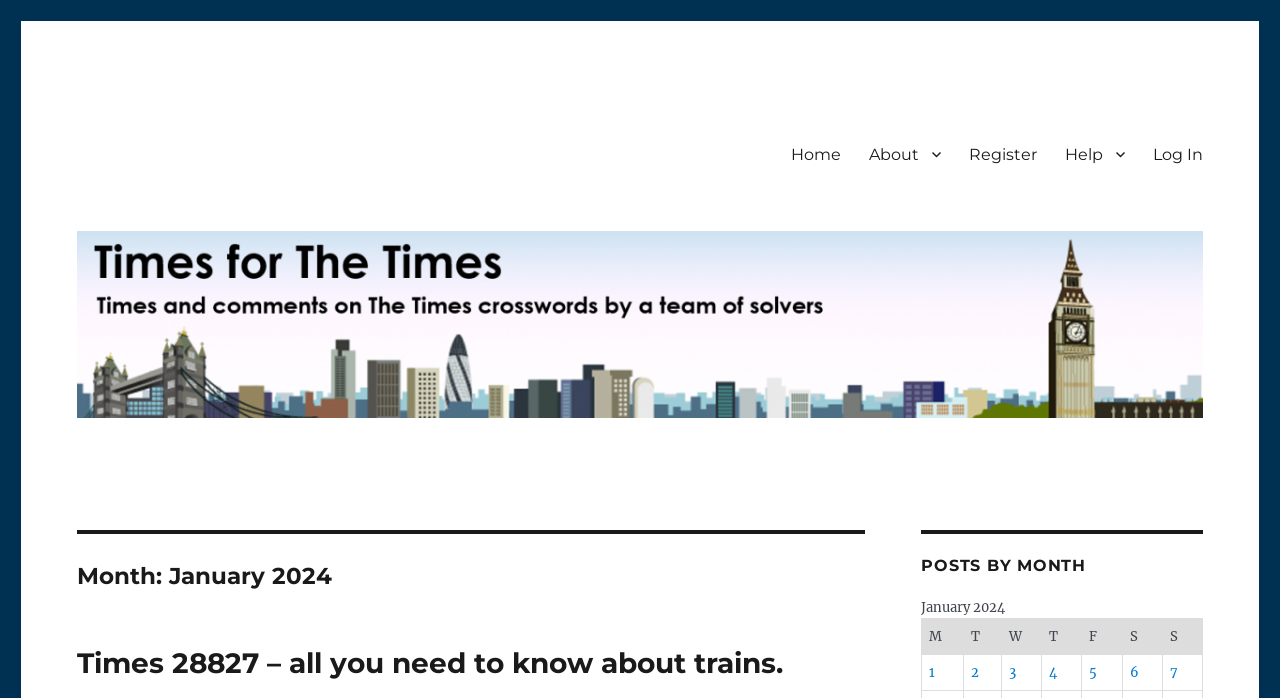Please provide a detailed answer to the question below based on the screenshot: 
What is the purpose of the 'Register' link in the primary menu?

The 'Register' link is likely intended for users to create an account on the website. This is a common functionality found in many websites, and the presence of this link suggests that users can register for an account.